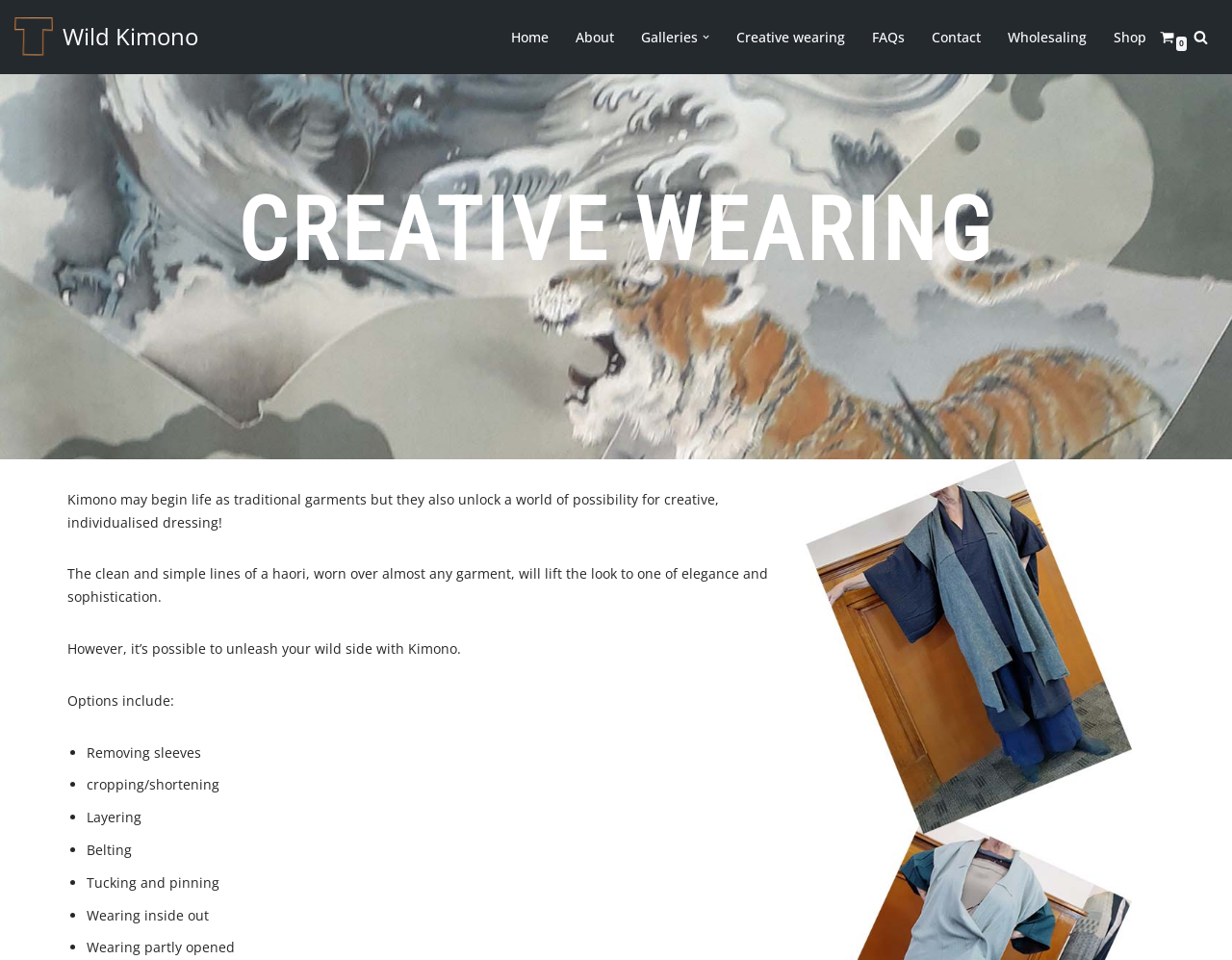What is the navigation menu called?
Refer to the screenshot and answer in one word or phrase.

Primary Menu